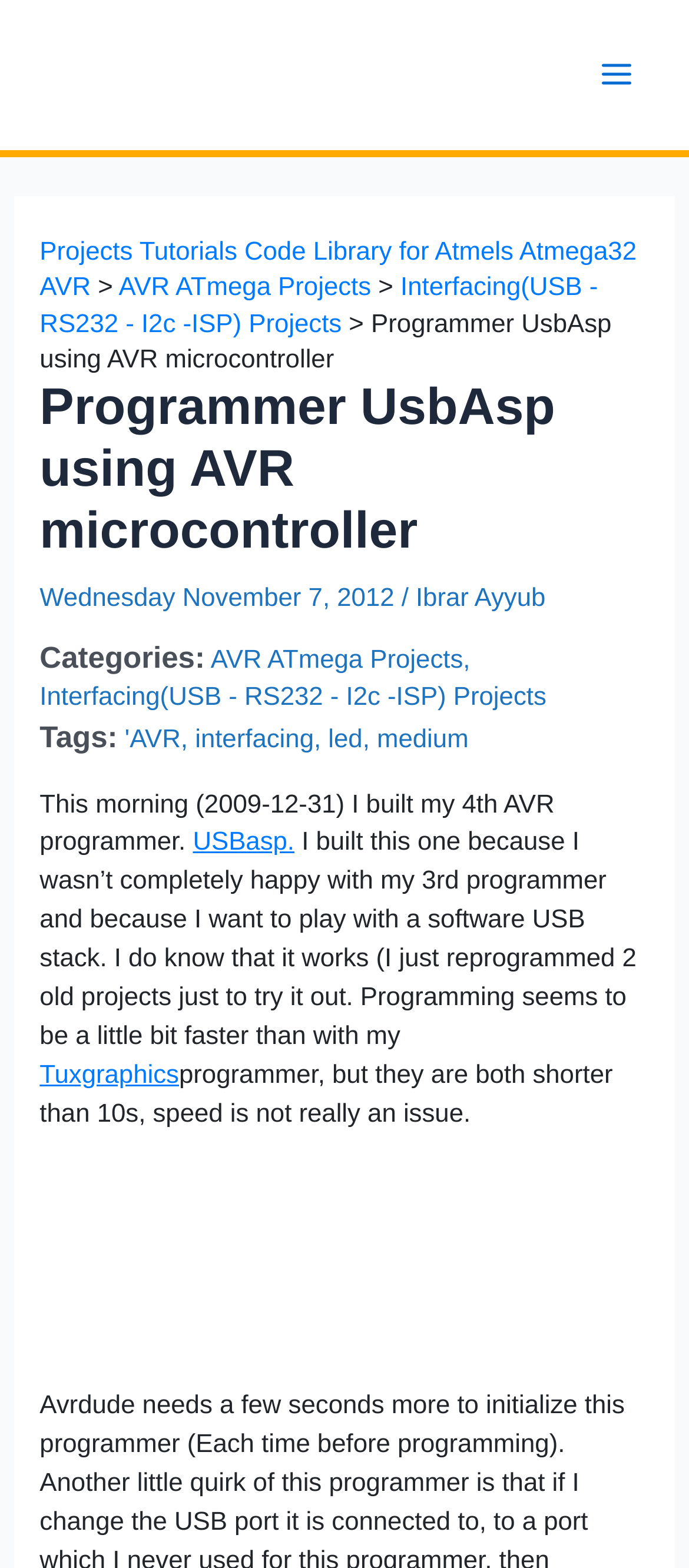Give a detailed account of the webpage's layout and content.

The webpage appears to be a blog post or article about building a 4th AVR programmer, specifically a USBasp programmer. At the top left of the page, there is a logo image with a link to the main page. Next to the logo, there is a main menu button that expands to reveal a list of links to projects, tutorials, and code libraries related to AVR microcontrollers.

Below the main menu, there is a header section that displays the title of the webpage, "Programmer UsbAsp using AVR microcontroller", along with the date "Wednesday, November 7, 2012" and the author's name, "Ibrar Ayyub". 

The main content of the page is a blog post that describes the author's experience building their 4th AVR programmer. The text is divided into paragraphs, with links to related topics and projects scattered throughout. There are also several links to categories and tags, such as "AVR ATmega Projects" and "interfacing", that are likely related to the content of the post.

At the bottom of the page, there is a link to a related project, "Programmer UsbAsp", which is accompanied by an image of the programmer. Overall, the page appears to be a personal blog or project page focused on AVR microcontrollers and programming.